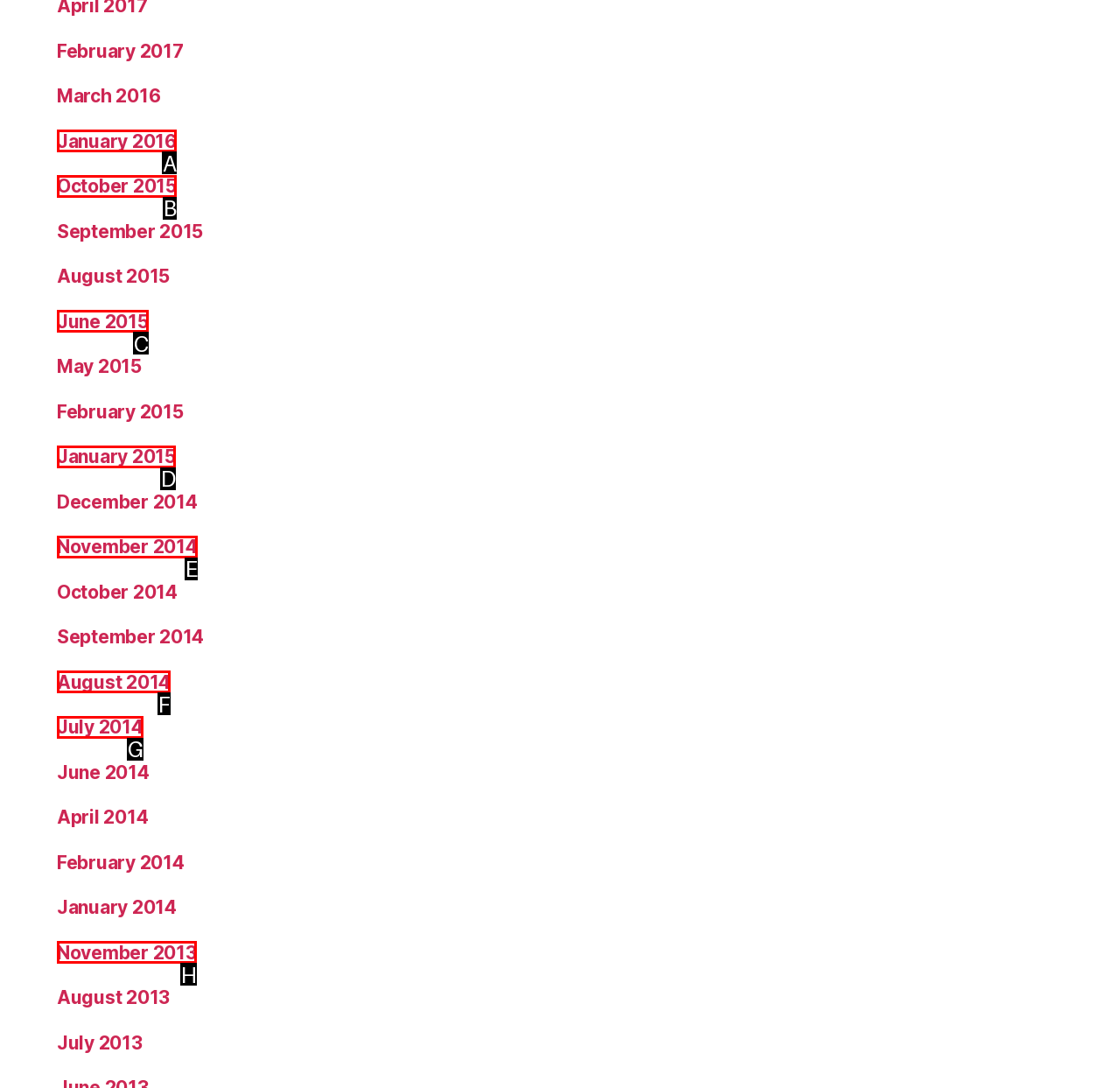Indicate the UI element to click to perform the task: view August 2014. Reply with the letter corresponding to the chosen element.

F